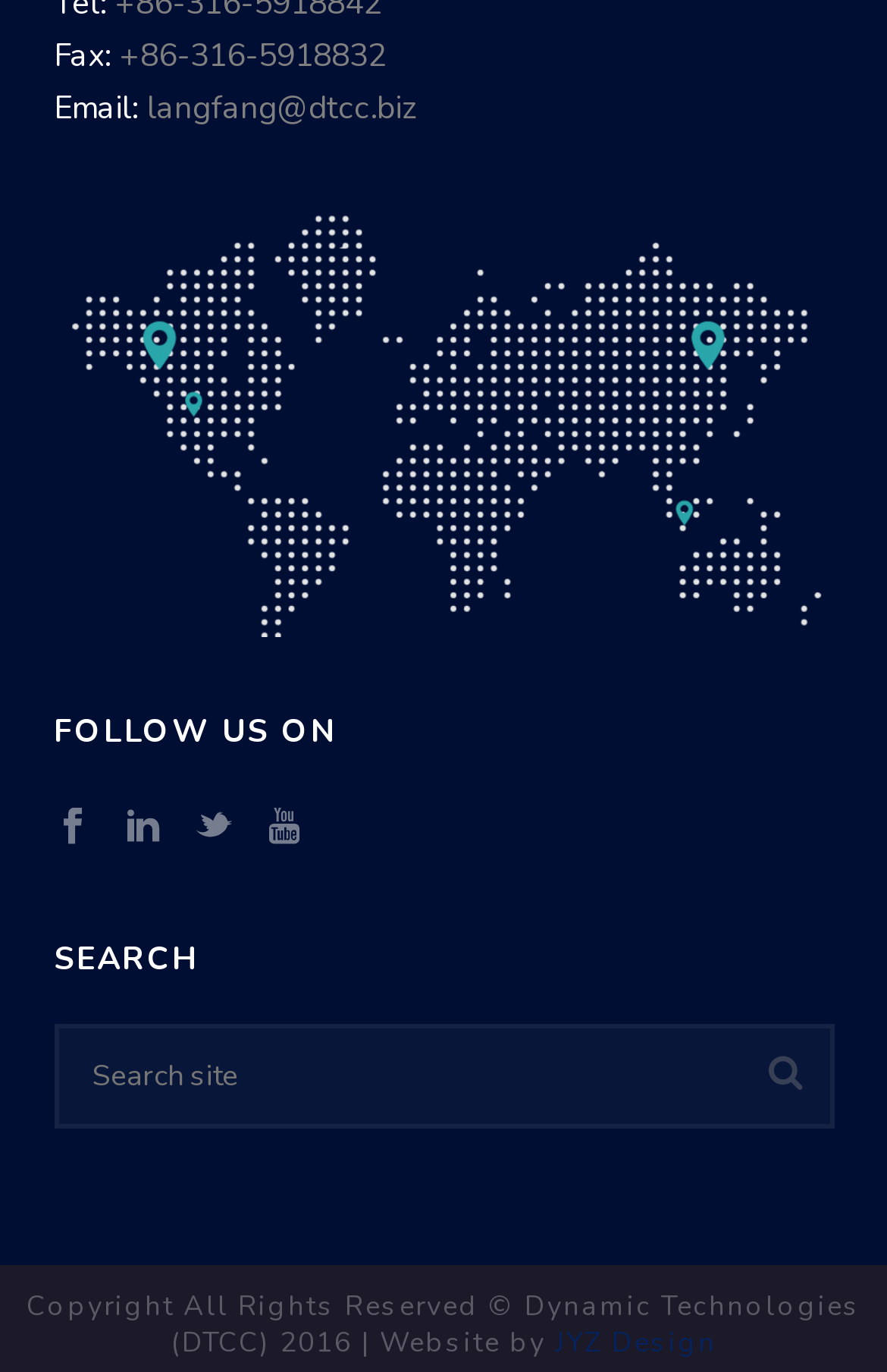Who designed the website?
Please answer the question with a single word or phrase, referencing the image.

JYZ Design